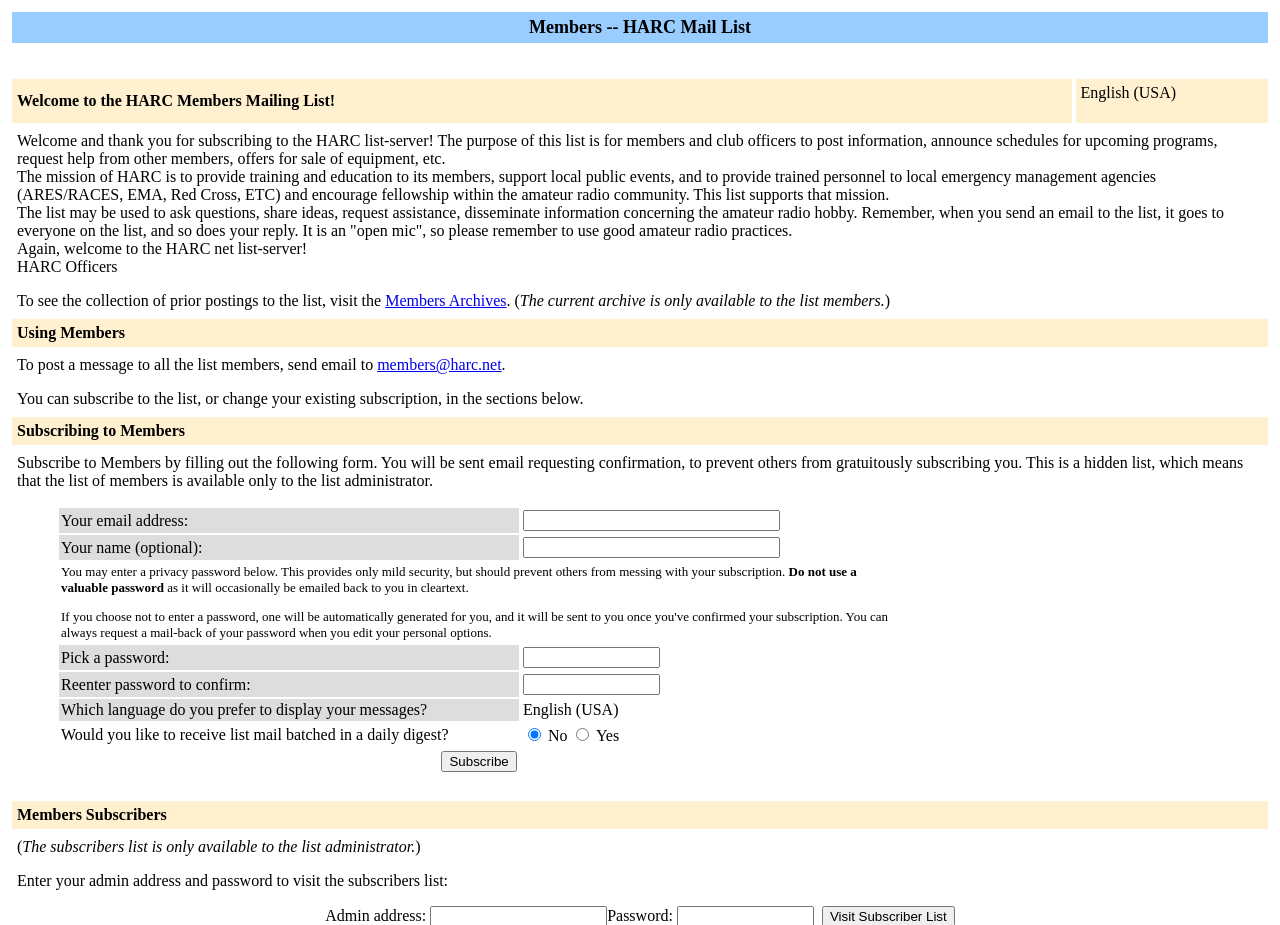Provide the bounding box coordinates, formatted as (top-left x, top-left y, bottom-right x, bottom-right y), with all values being floating point numbers between 0 and 1. Identify the bounding box of the UI element that matches the description: input value="Subscribe" name="email-button" value="Subscribe"

[0.345, 0.812, 0.404, 0.835]